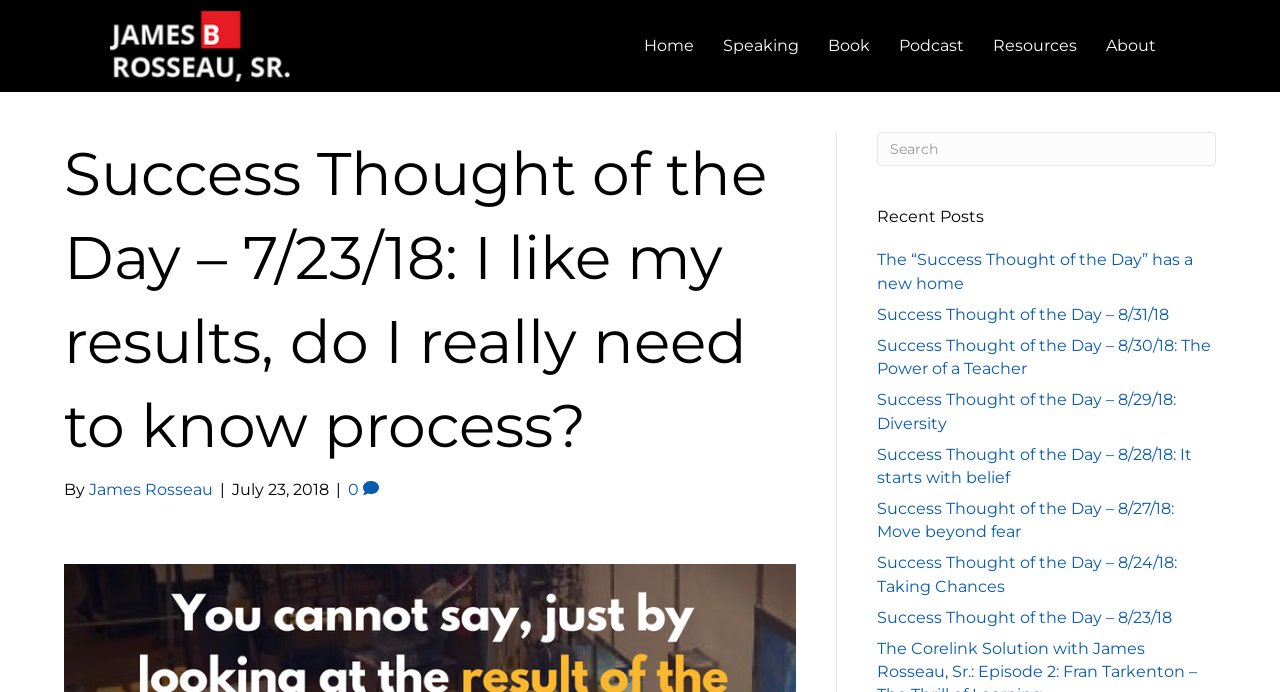Could you highlight the region that needs to be clicked to execute the instruction: "Follow on Twitter"?

None